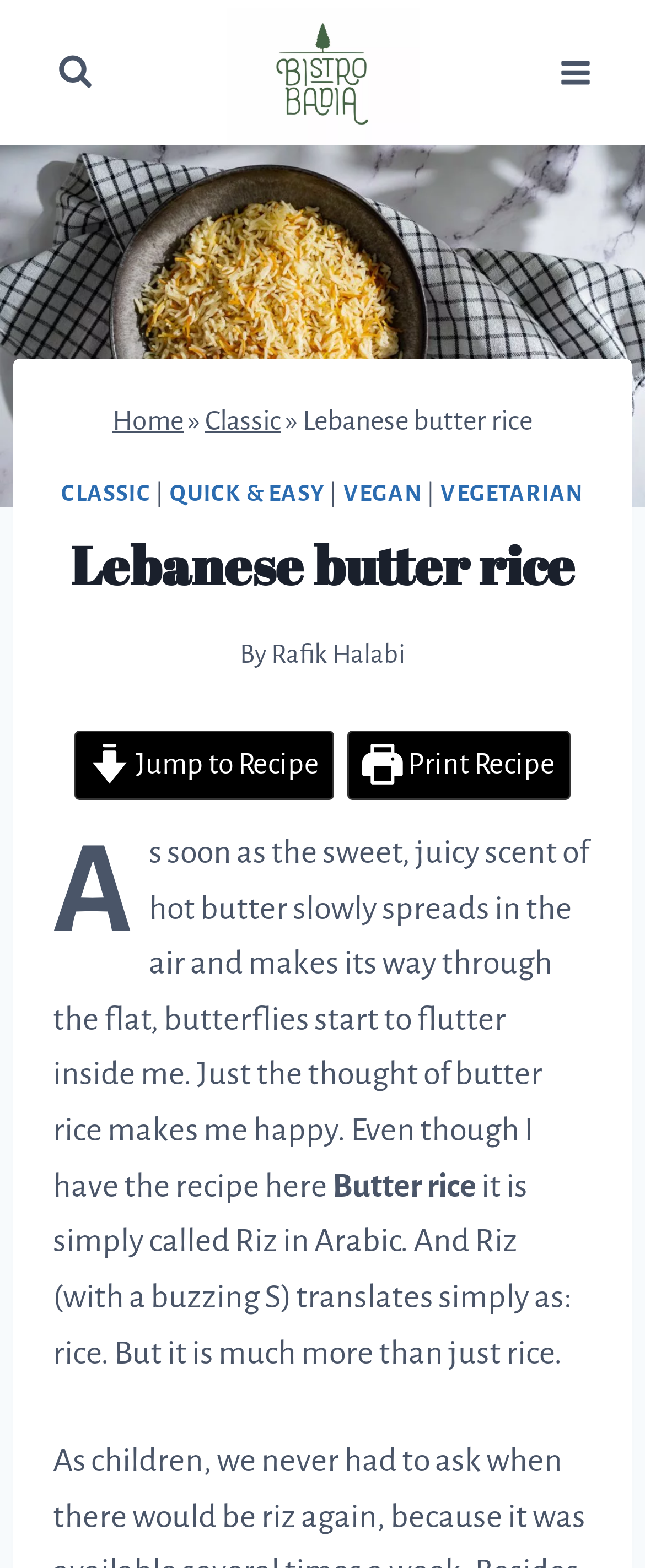Please identify the bounding box coordinates of the area that needs to be clicked to follow this instruction: "View search form".

[0.062, 0.024, 0.169, 0.068]